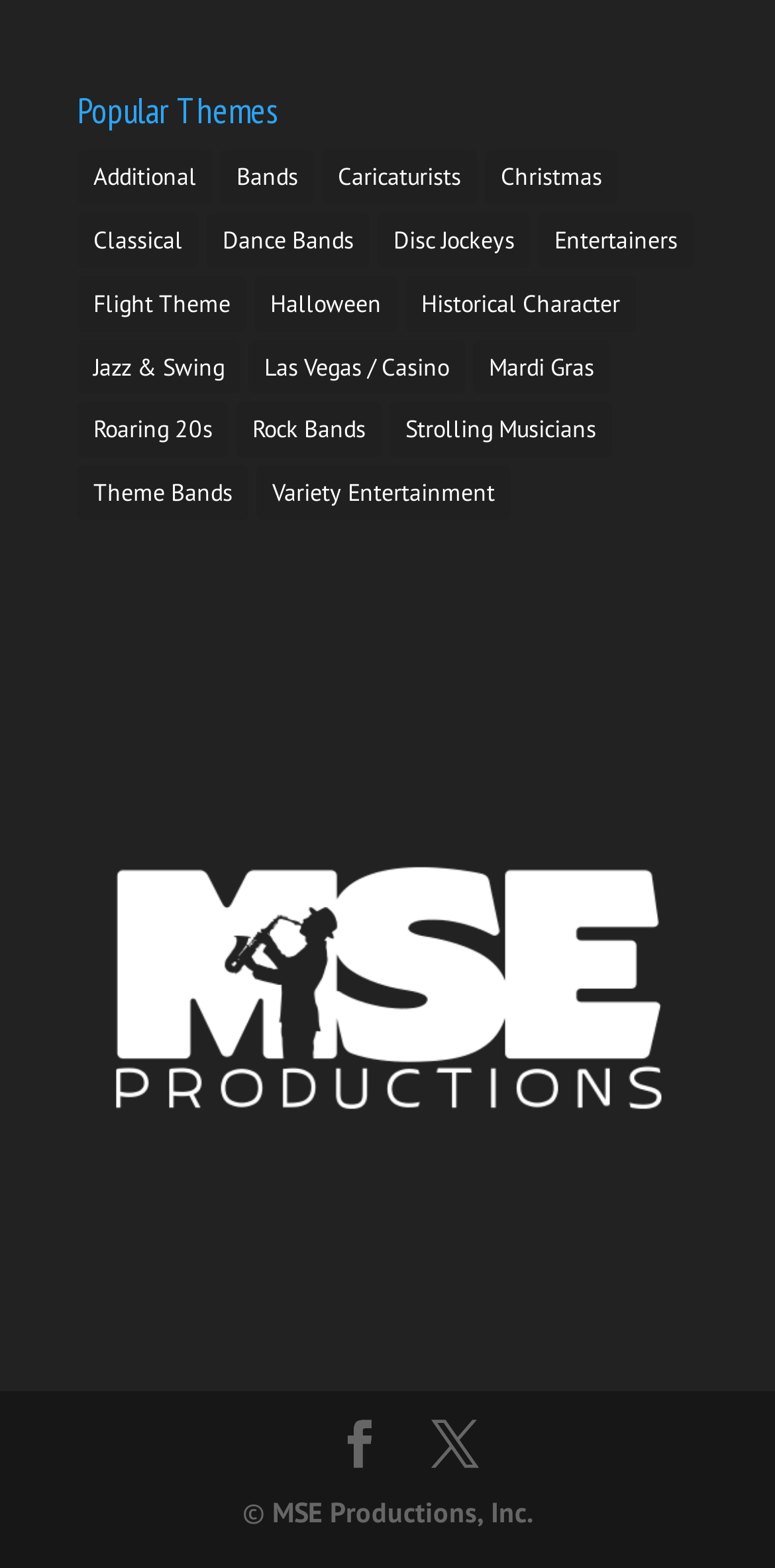Locate the bounding box of the user interface element based on this description: "MSE Productions, Inc.".

[0.351, 0.953, 0.687, 0.976]